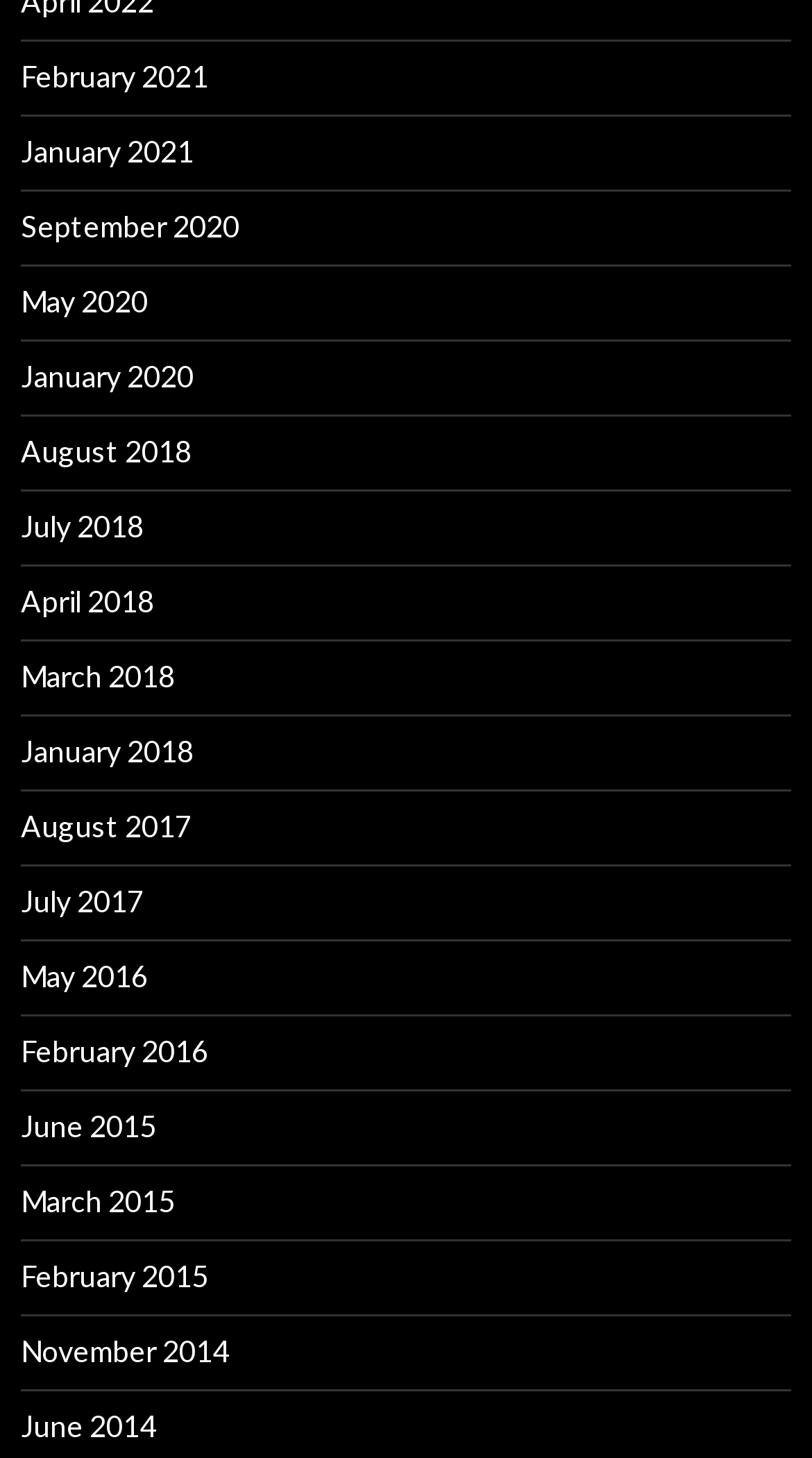Please specify the bounding box coordinates for the clickable region that will help you carry out the instruction: "view January 2020".

[0.026, 0.246, 0.238, 0.27]